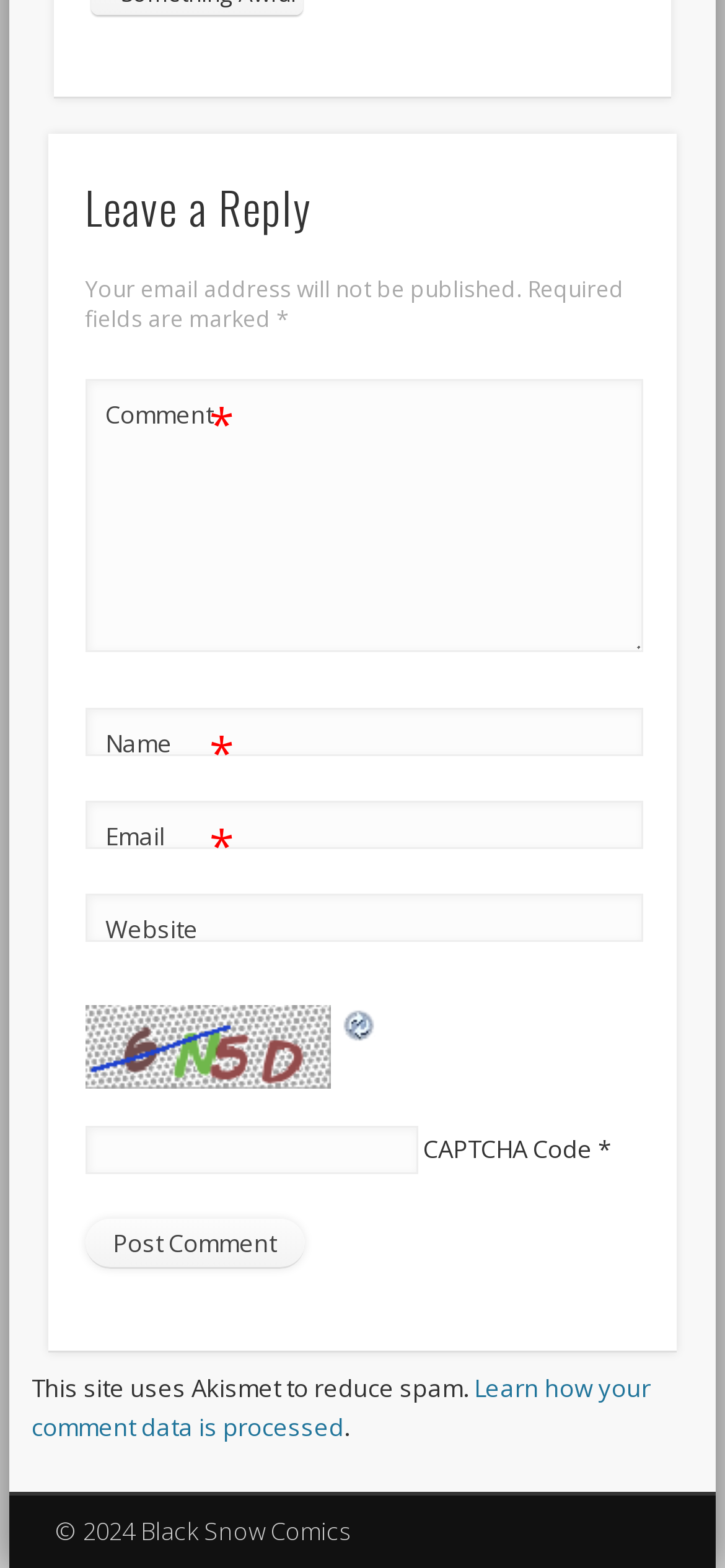Find and specify the bounding box coordinates that correspond to the clickable region for the instruction: "Click the Post Comment button".

[0.117, 0.777, 0.42, 0.809]